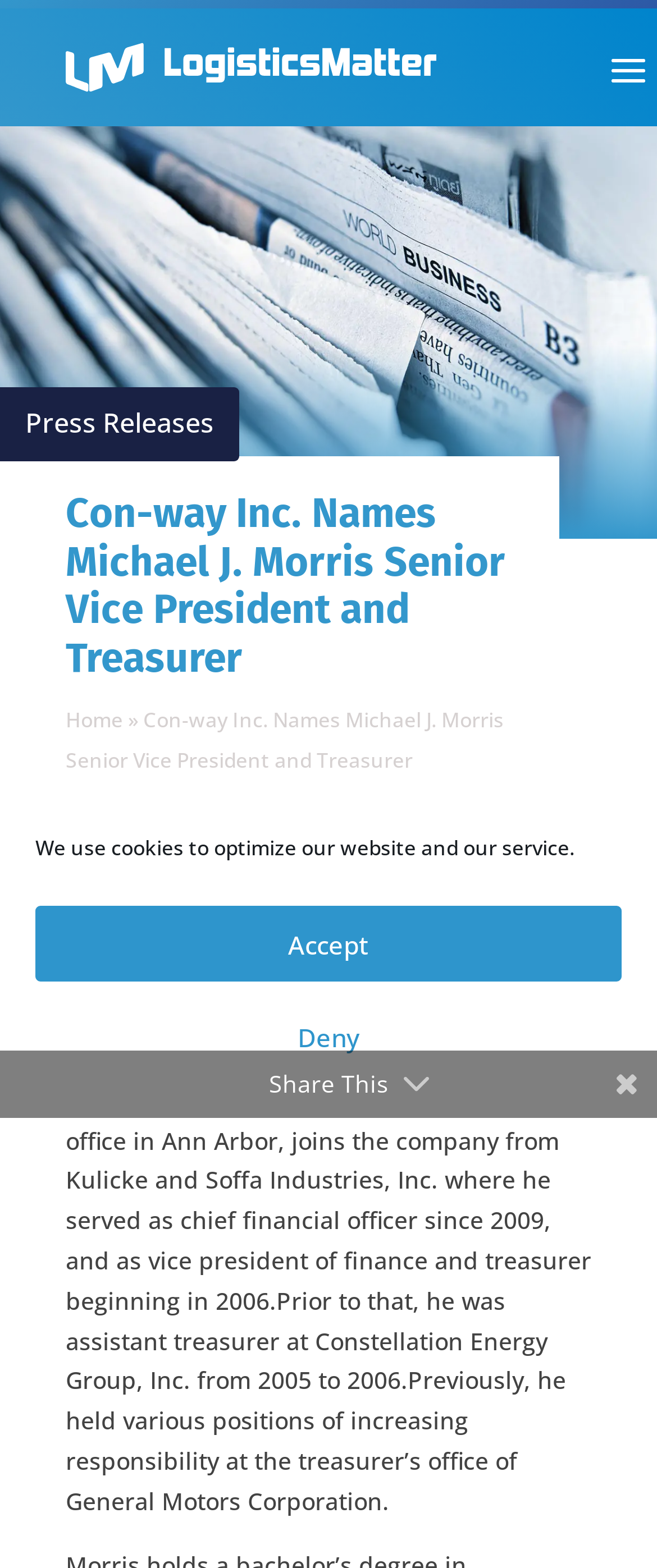Answer the following query with a single word or phrase:
What is the company name?

Con-way Inc.